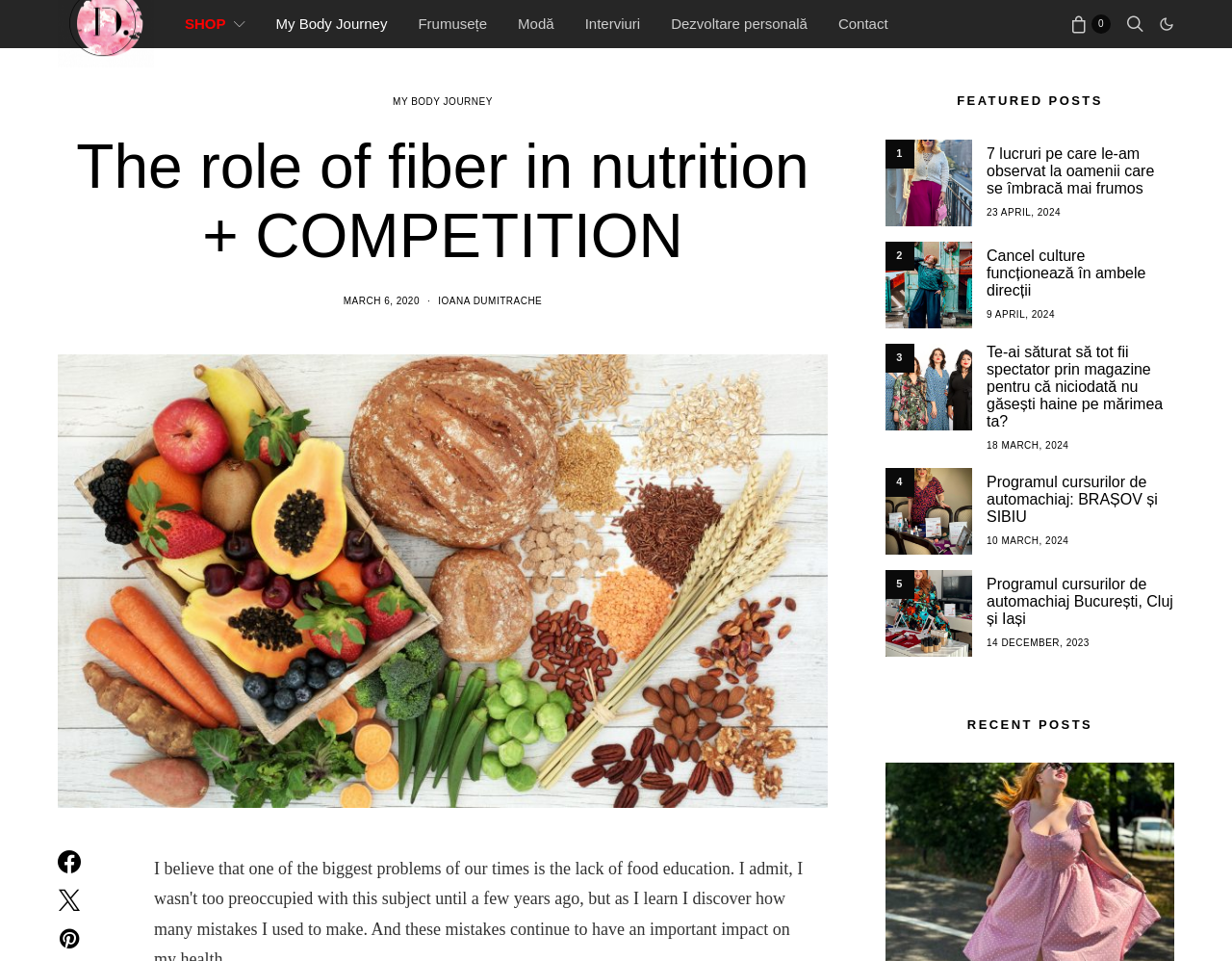How many featured posts are there?
We need a detailed and exhaustive answer to the question. Please elaborate.

I counted the articles under the 'FEATURED POSTS' section and found 5 articles.